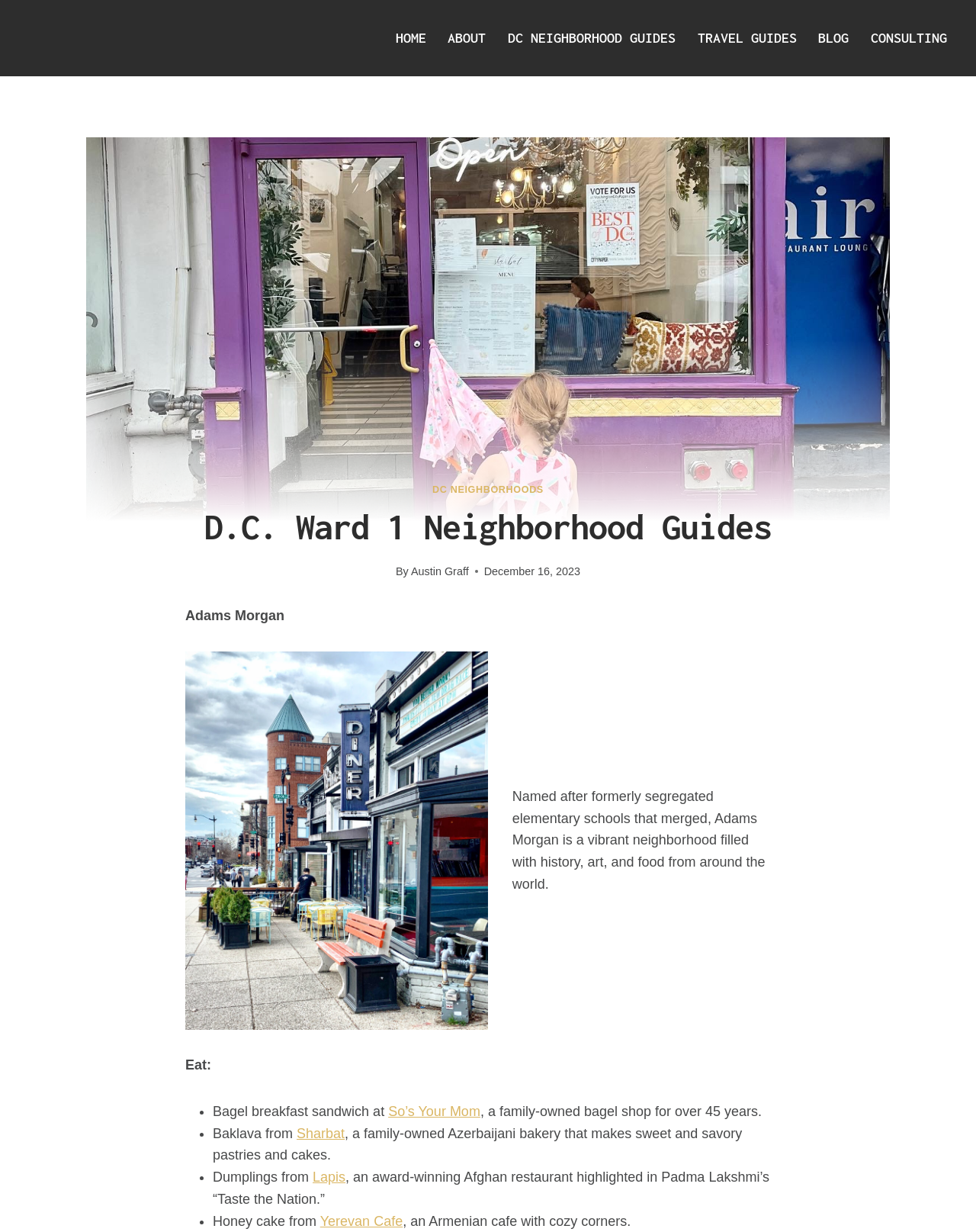Please find the bounding box coordinates of the element that you should click to achieve the following instruction: "Explore Lapis Afghan restaurant". The coordinates should be presented as four float numbers between 0 and 1: [left, top, right, bottom].

[0.32, 0.949, 0.354, 0.962]